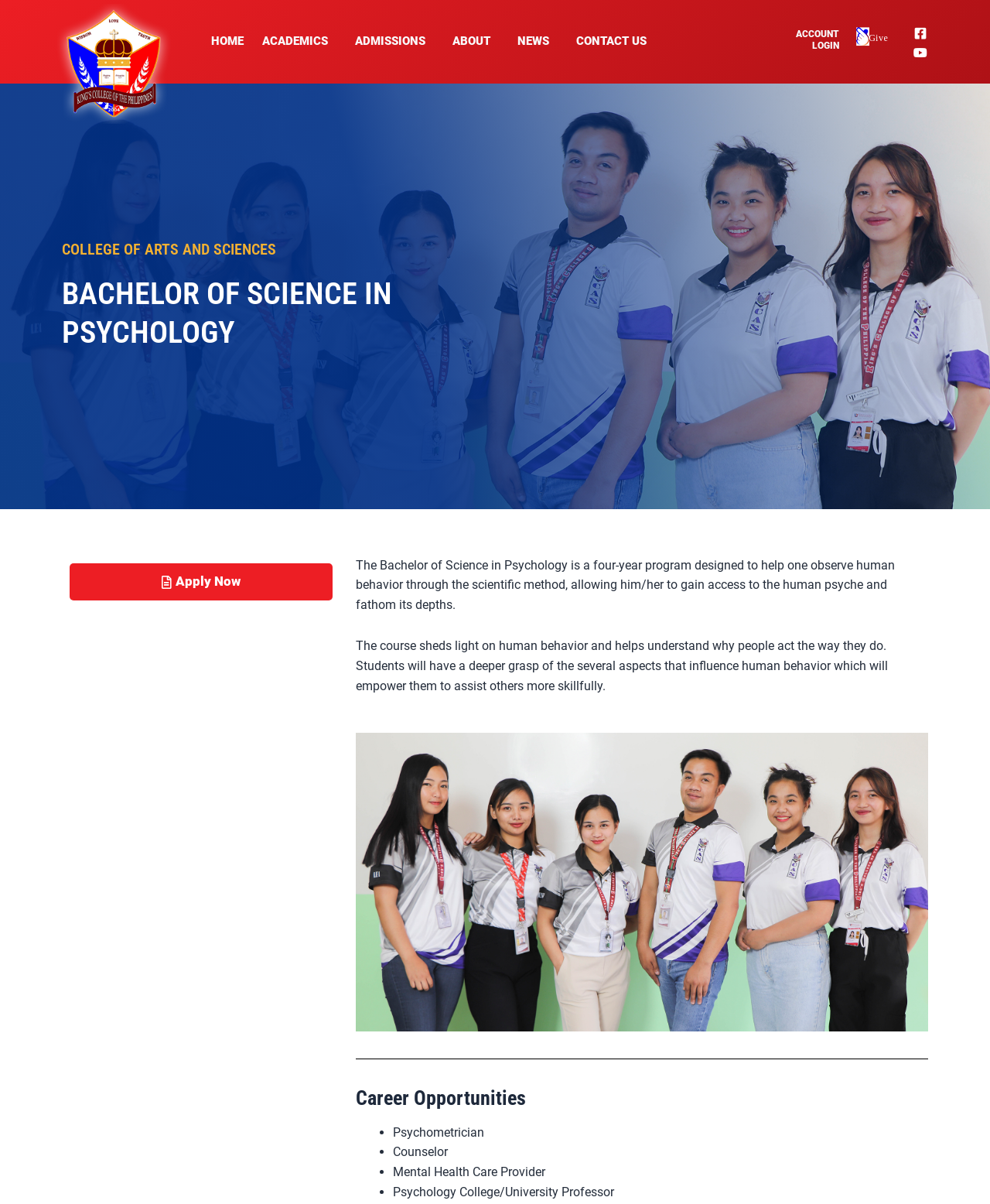Using the information from the screenshot, answer the following question thoroughly:
What are some career opportunities for psychology graduates?

I found the answer by reading the list of career opportunities under the 'Career Opportunities' heading. The list includes 'Psychometrician', 'Counselor', 'Mental Health Care Provider', and 'Psychology College/University Professor'.